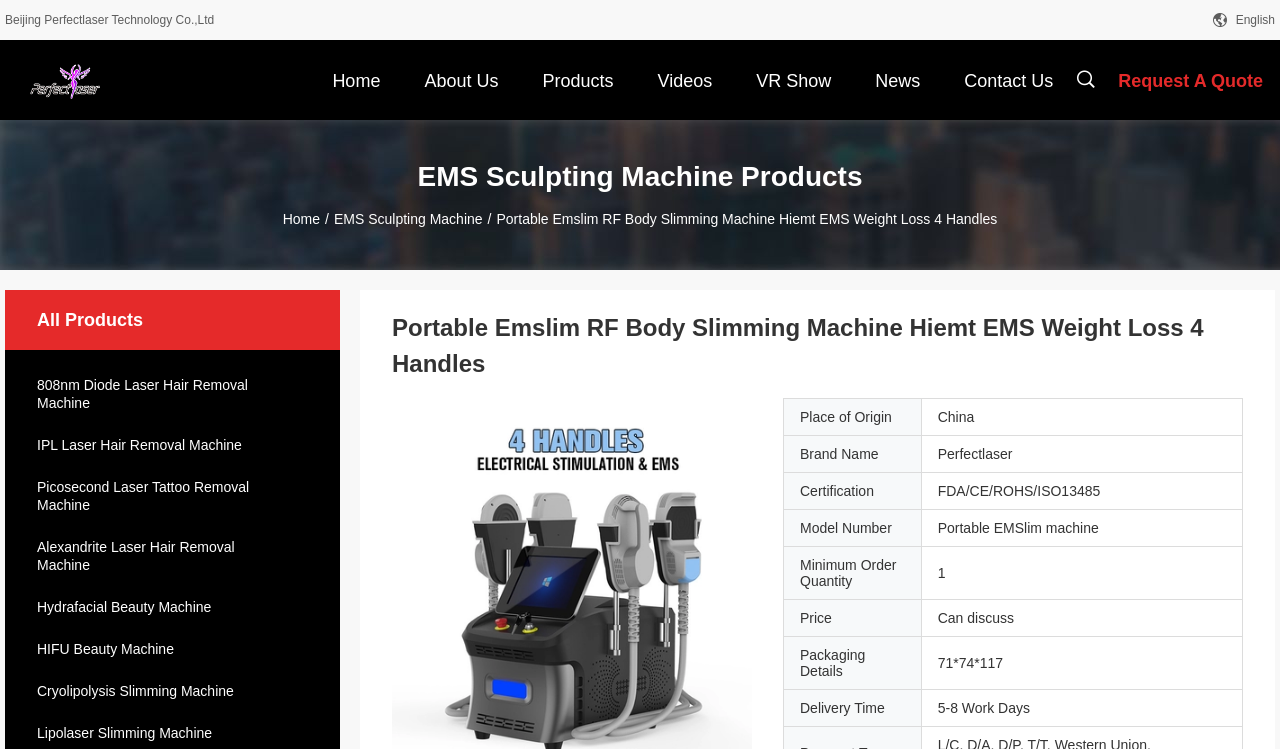Can you determine the bounding box coordinates of the area that needs to be clicked to fulfill the following instruction: "View the '808nm Diode Laser Hair Removal Machine' product"?

[0.004, 0.502, 0.266, 0.55]